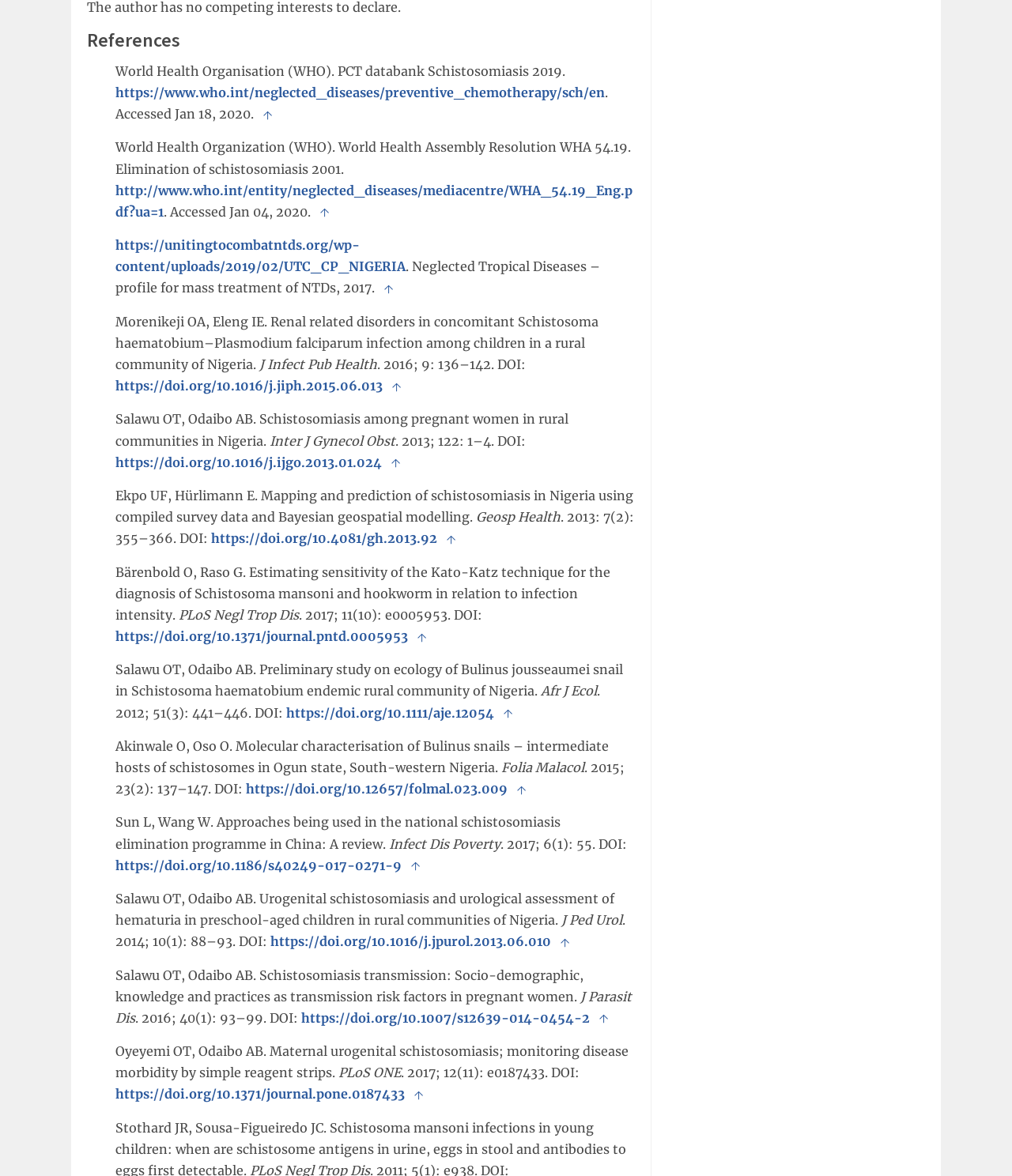What is the URL of the second reference?
Answer the question using a single word or phrase, according to the image.

http://www.who.int/entity/neglected_diseases/mediacentre/WHA_54.19_Eng.pdf?ua=1